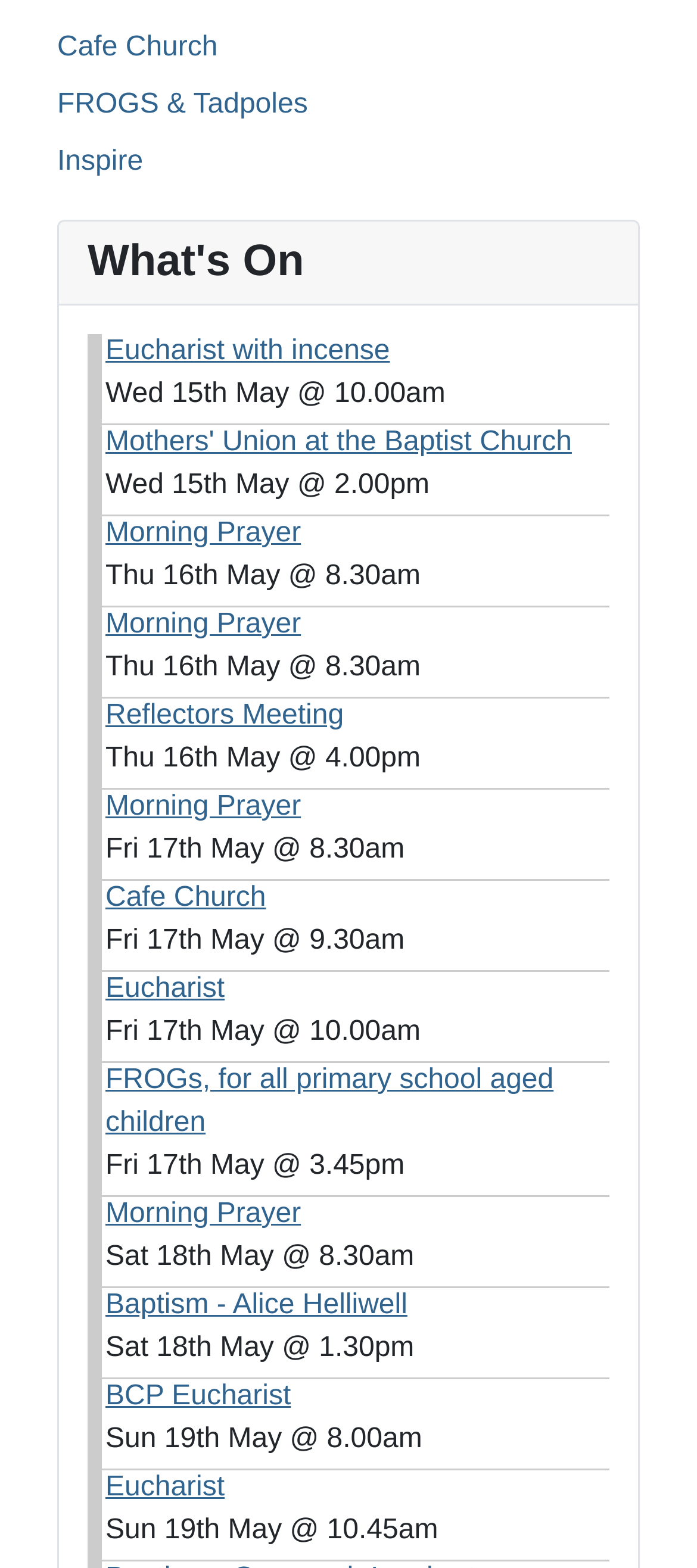Determine the coordinates of the bounding box for the clickable area needed to execute this instruction: "Click on the 'Cafe Church' link".

[0.082, 0.021, 0.312, 0.04]